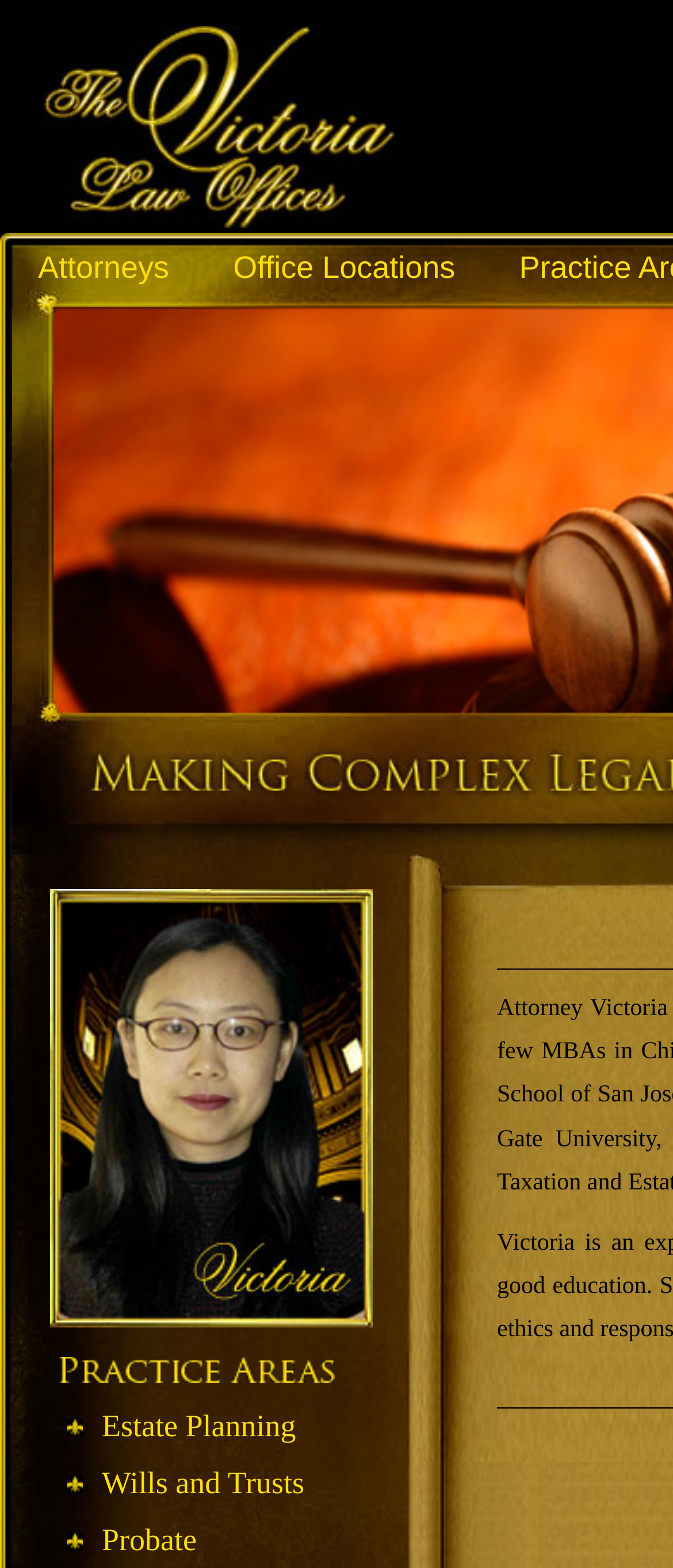Find the bounding box of the UI element described as follows: "Estate Planning".

[0.1, 0.898, 0.574, 0.921]